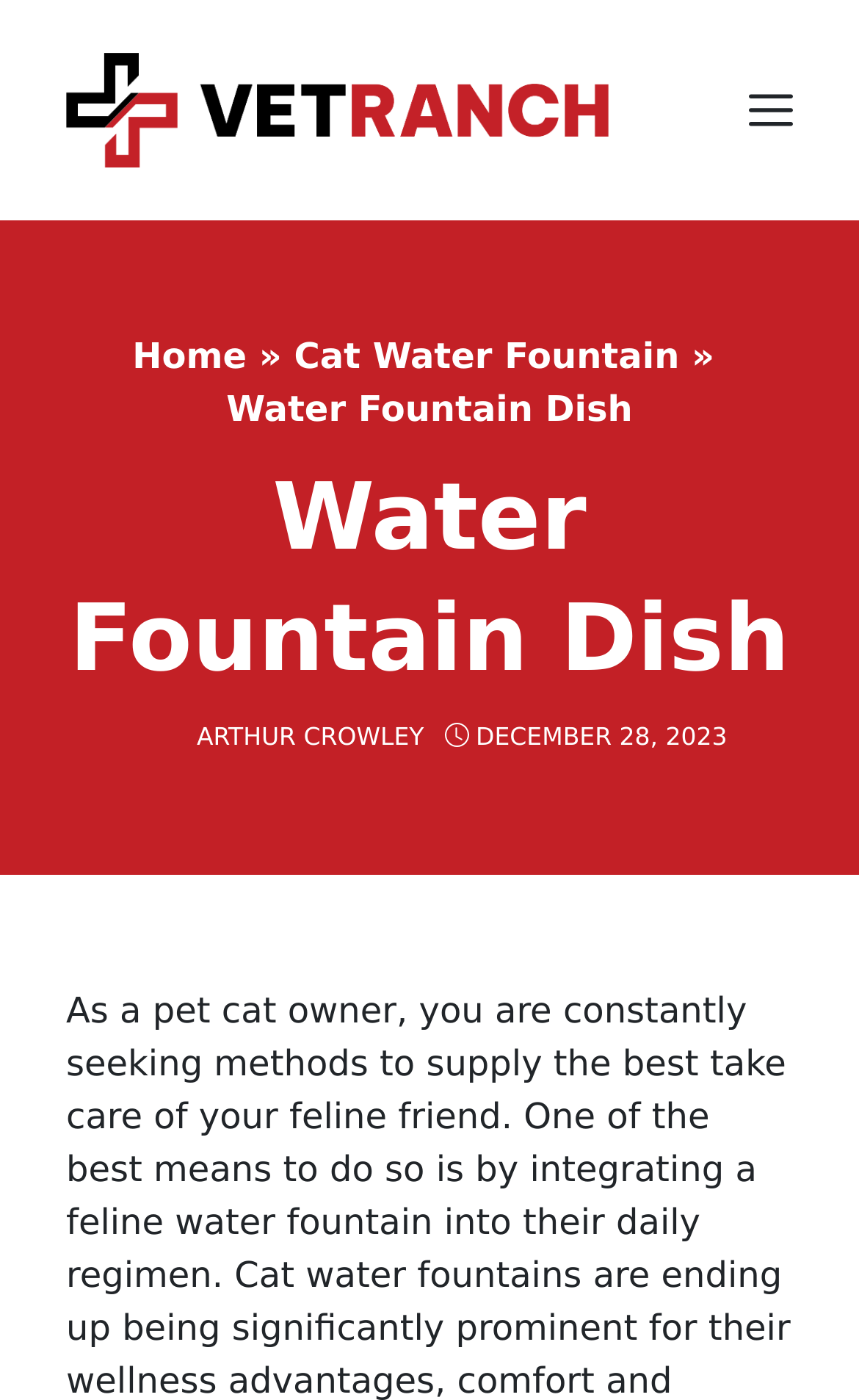Explain the webpage in detail.

The webpage is about pet care, specifically focusing on water fountain dishes for cats. At the top of the page, there is a banner with the site's name, "Vet Ranch - We Love Pets", accompanied by an image of the Vet Ranch logo. To the right of the logo is a "Menu" button. 

Below the banner, there is a navigation section with links to "Home" and "Cat Water Fountain", separated by a "»" symbol. The main content area is headed by a title "Water Fountain Dish" and features an article written by ARTHUR CROWLEY, dated DECEMBER 28, 2023.